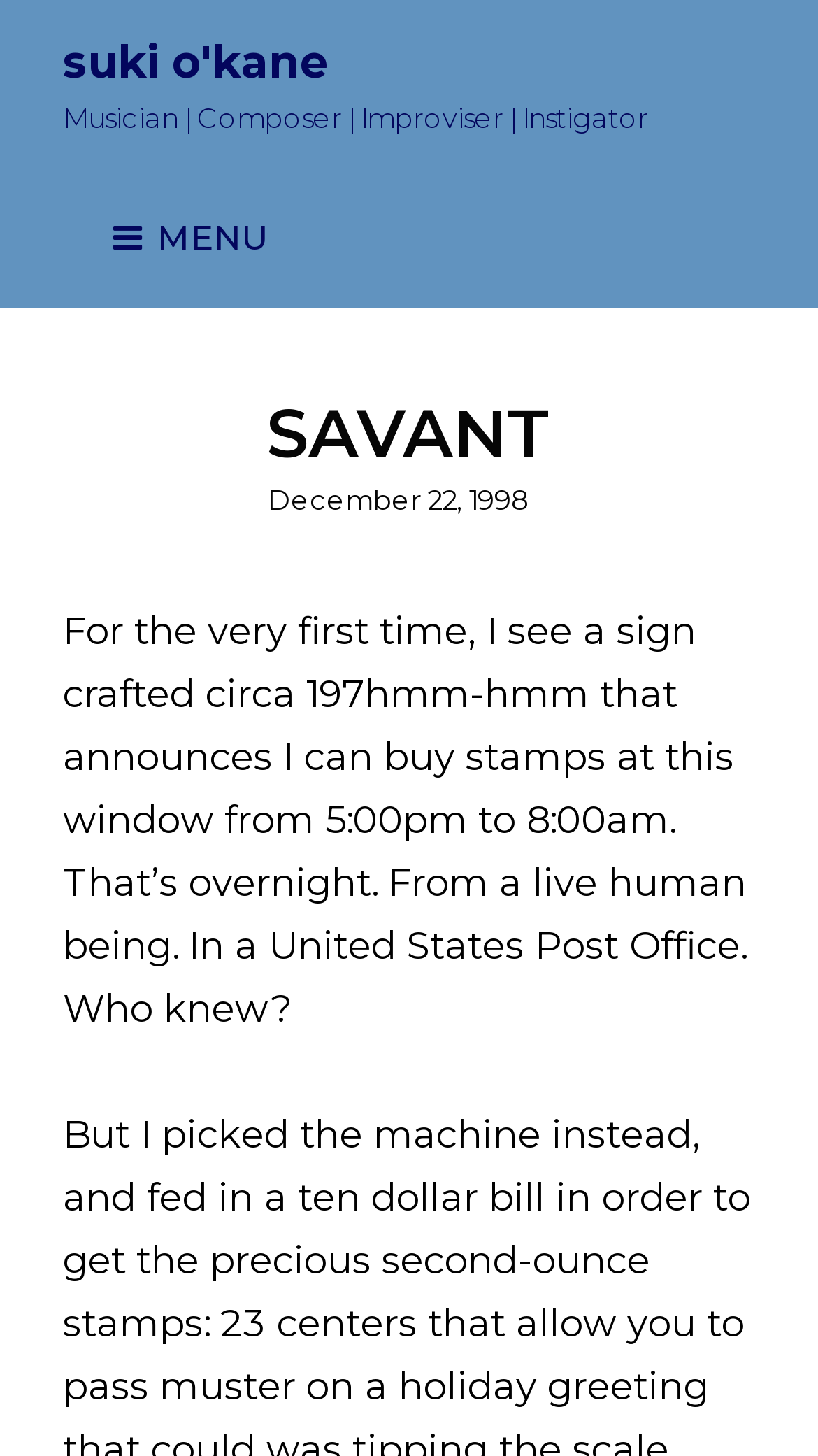What is the location where the author can buy stamps?
Examine the screenshot and reply with a single word or phrase.

United States Post Office